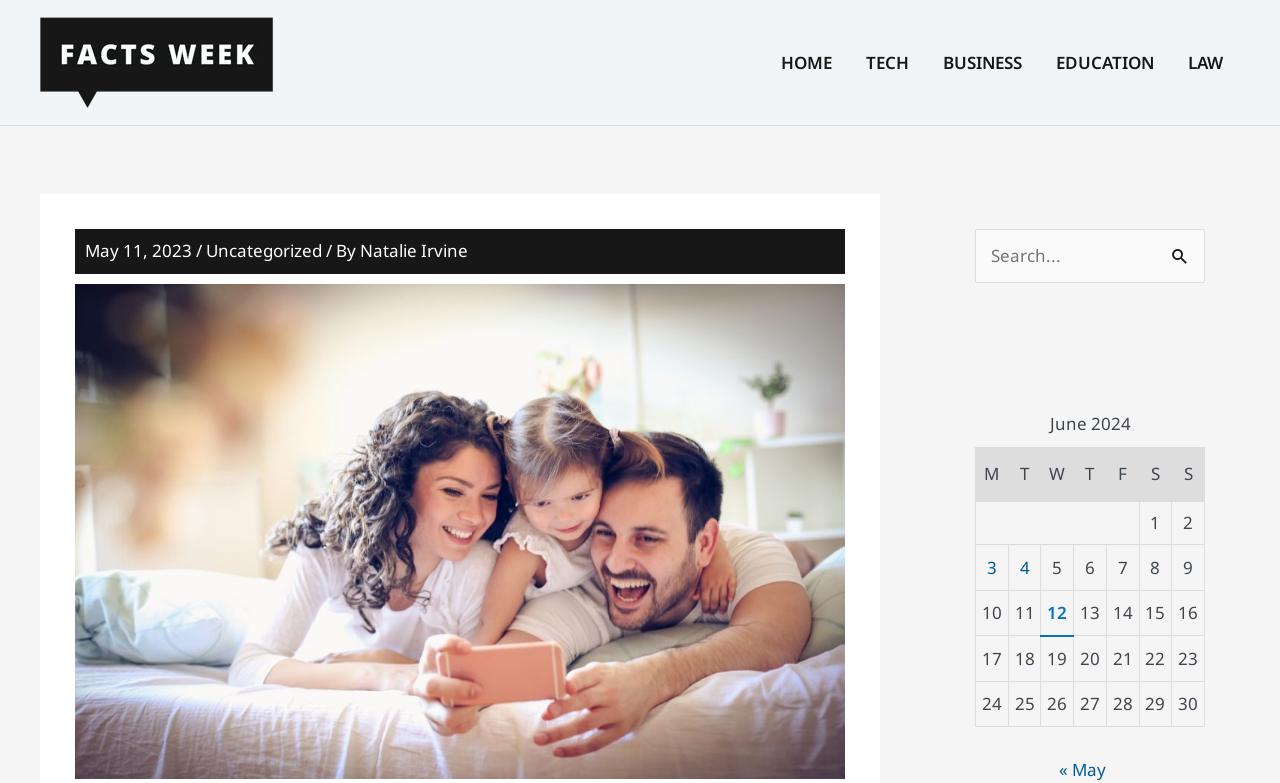Can you pinpoint the bounding box coordinates for the clickable element required for this instruction: "Click on the 'HOME' link"? The coordinates should be four float numbers between 0 and 1, i.e., [left, top, right, bottom].

[0.597, 0.036, 0.663, 0.123]